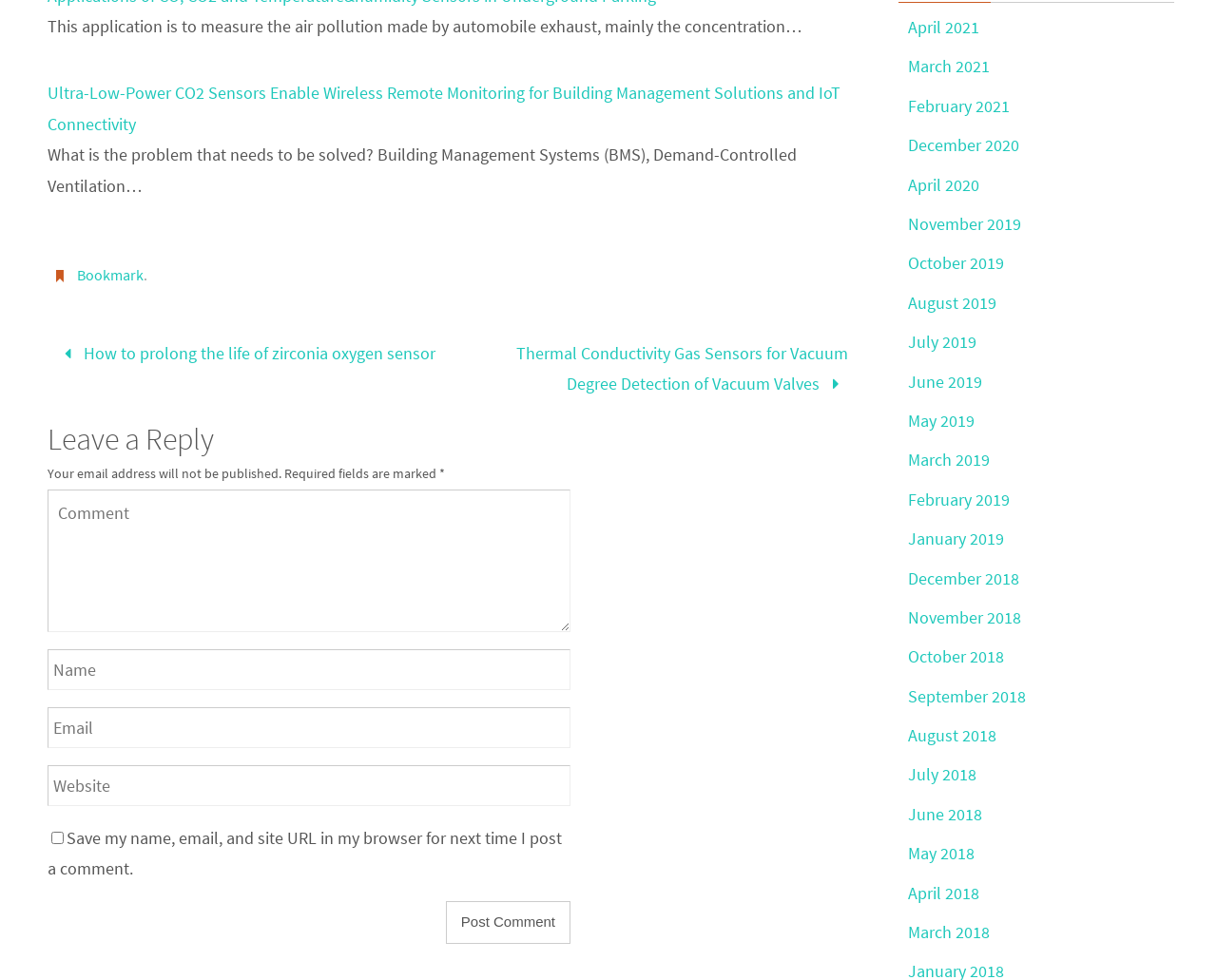Please identify the bounding box coordinates for the region that you need to click to follow this instruction: "Leave a reply".

[0.039, 0.425, 0.703, 0.471]